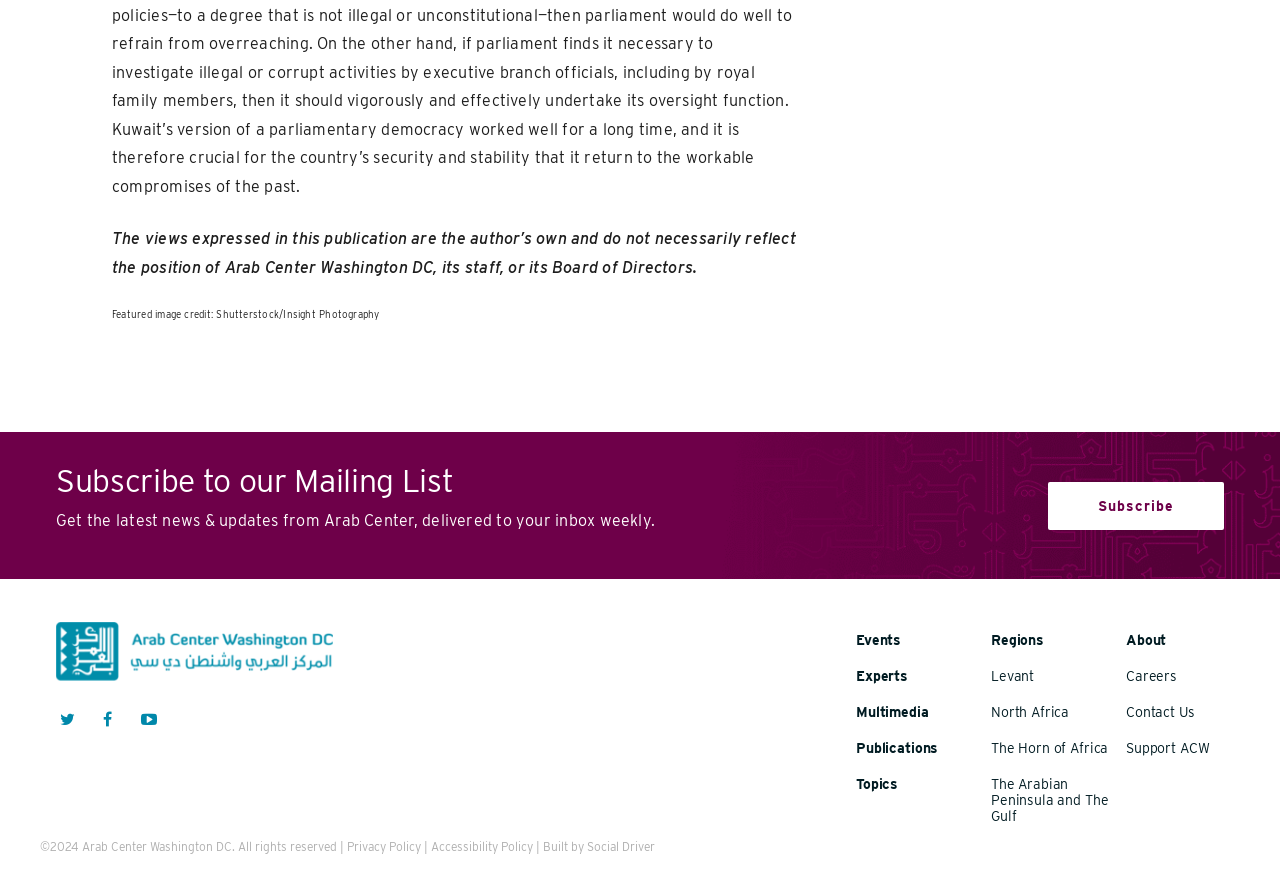Mark the bounding box of the element that matches the following description: "Events".

[0.669, 0.706, 0.774, 0.747]